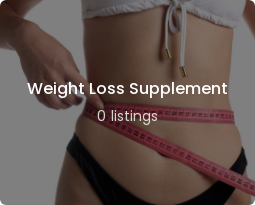Provide a thorough and detailed response to the question by examining the image: 
How many listings are available for this supplement?

According to the caption at the bottom of the image, it is indicated that currently there are no available listings for this particular weight loss supplement, which is denoted by the text '0 listings'.